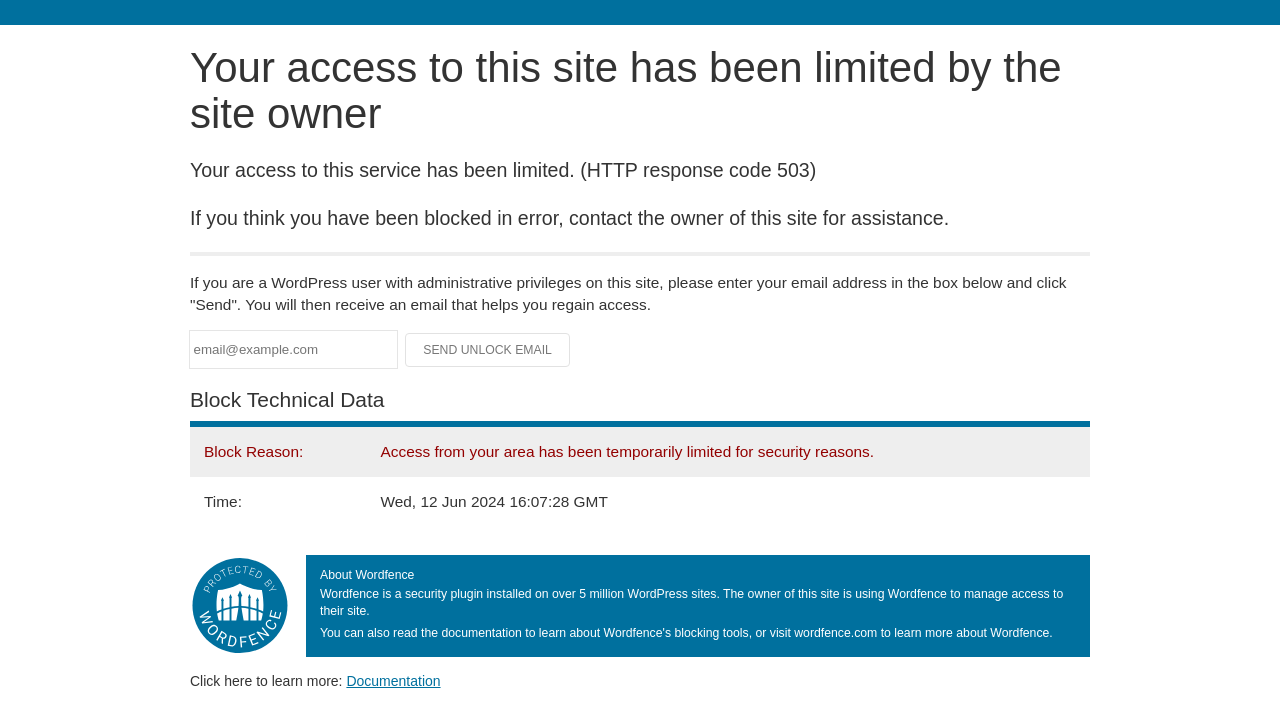What is the current status of the 'Send Unlock Email' button?
Look at the screenshot and respond with a single word or phrase.

Disabled